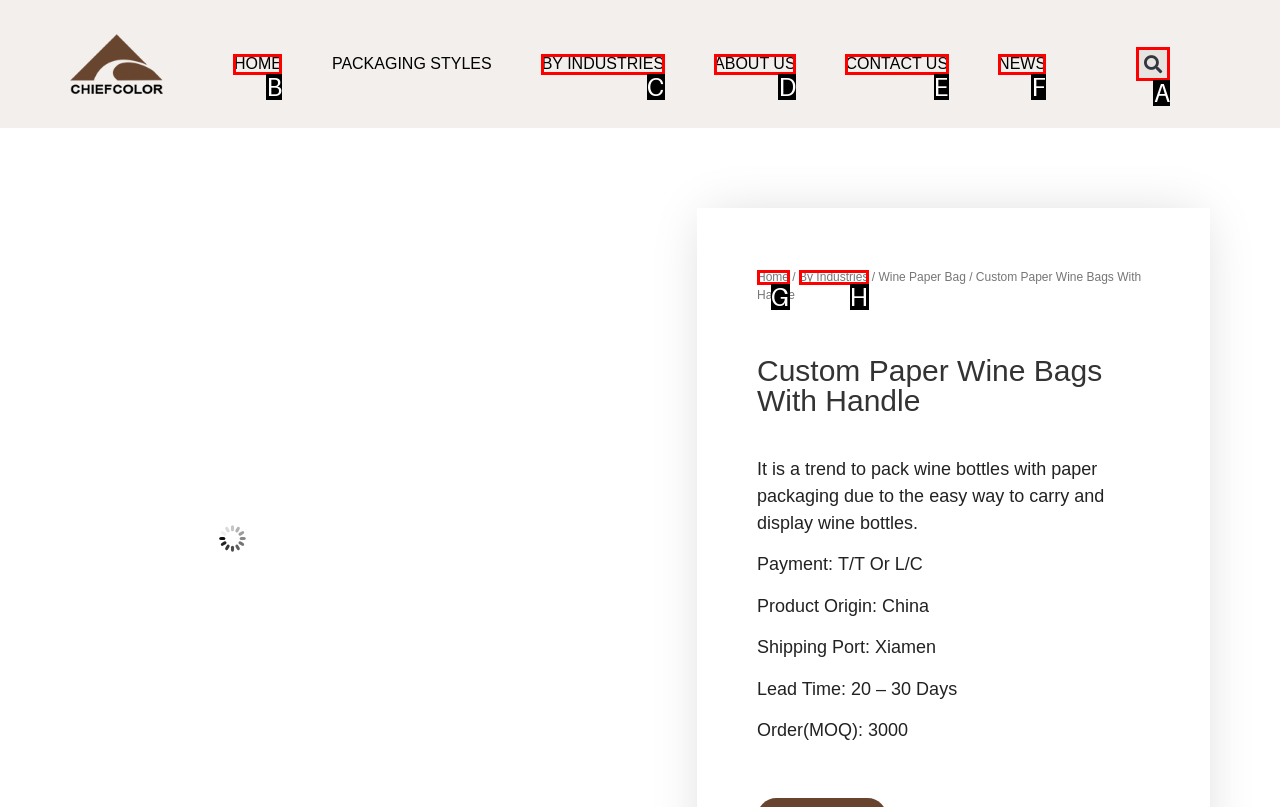Given the task: view news, indicate which boxed UI element should be clicked. Provide your answer using the letter associated with the correct choice.

F